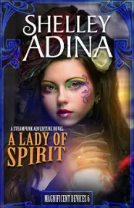Give a comprehensive caption for the image.

The image features the book cover for "A Lady of Spirit," authored by Shelley Adina. This cover art is vibrant and evocative, showcasing a young woman adorned with a strikingly artistic face paint design, which incorporates colorful swirls around her eyes. Her long hair cascades elegantly, complemented by a floral accessory, creating a delicate yet bold aesthetic. The title "A Lady of Spirit" is prominently displayed in an ornate font that accentuates the book's genre—steampunk adventure—suggesting themes of creativity and historical reimagining. The book belongs to the "Magnificent Devices" series, which is known for its engaging narratives and rich character development. This cover art effectively captures the essence of the story, inviting readers to delve into a world of imagination and exploration.